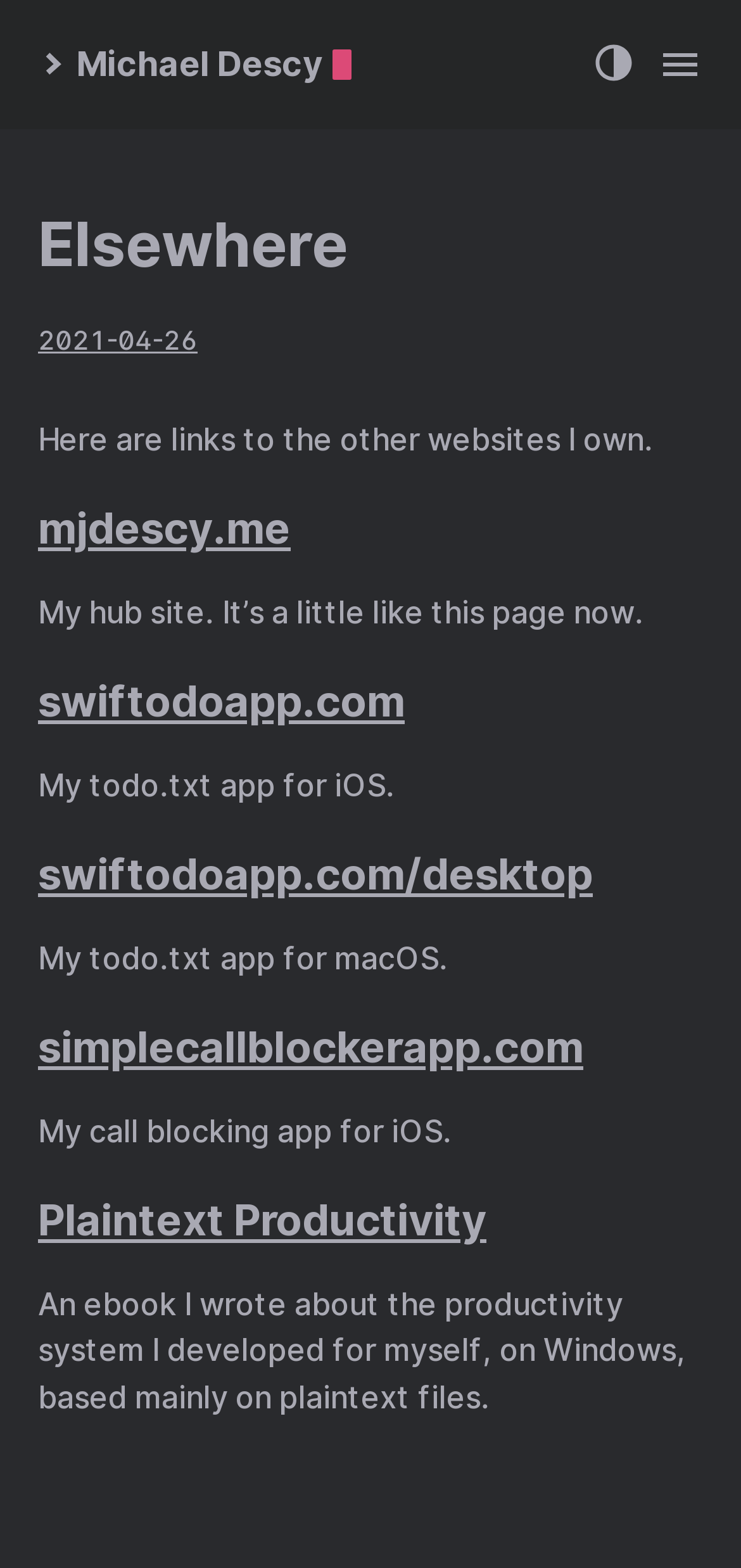What is the author's hub site?
Your answer should be a single word or phrase derived from the screenshot.

mjdescy.me